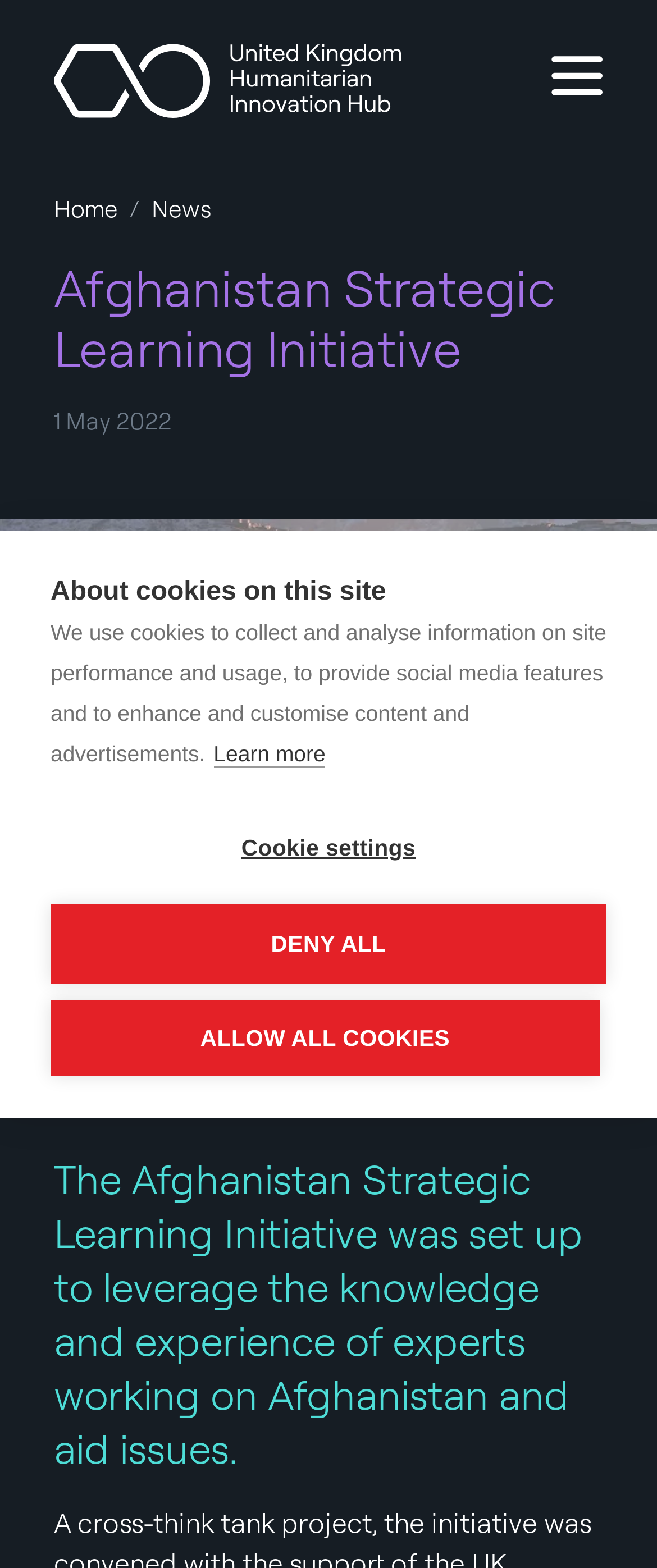Find and extract the text of the primary heading on the webpage.

Afghanistan Strategic Learning Initiative